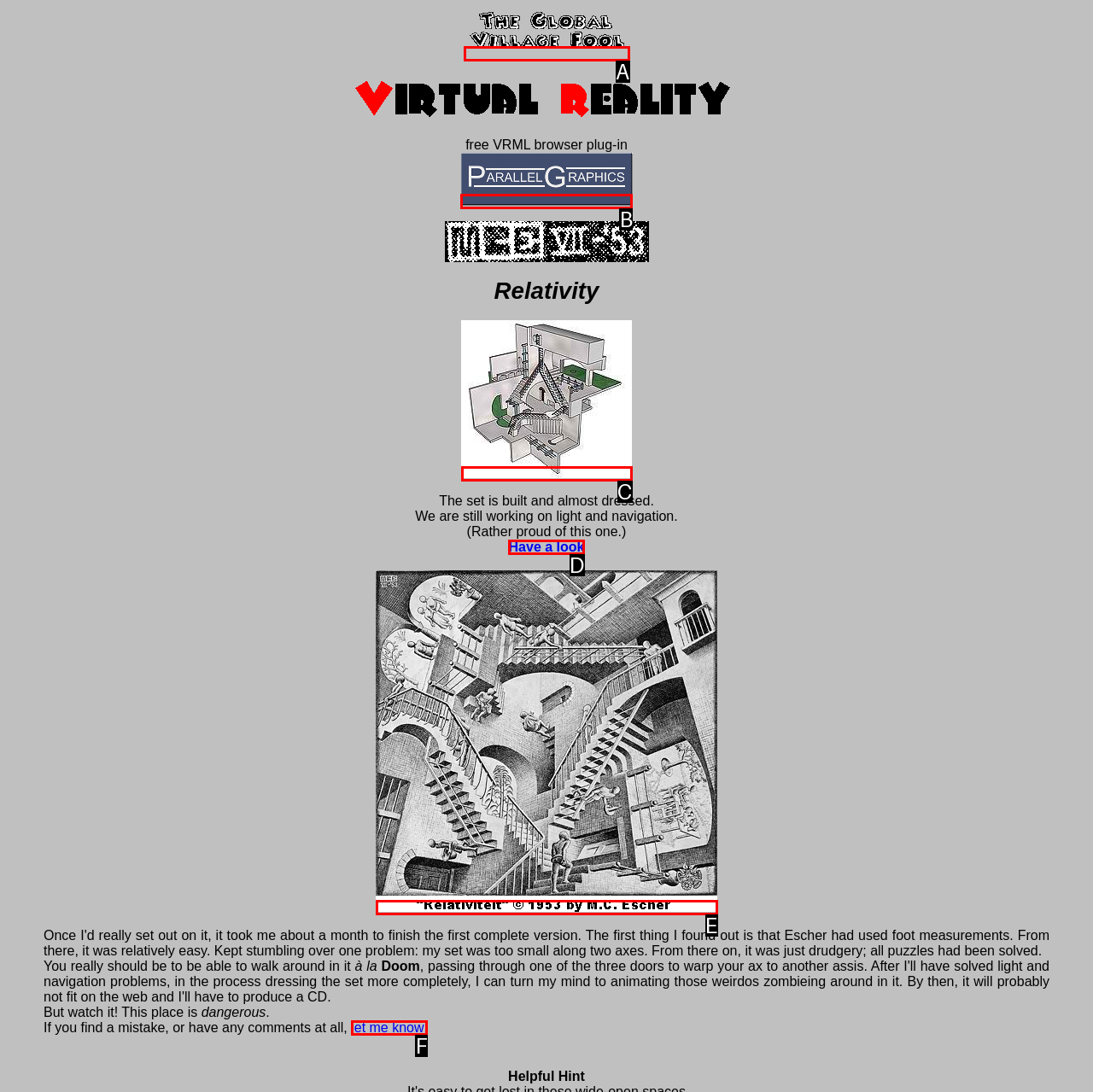Determine the UI element that matches the description: let me know!
Answer with the letter from the given choices.

F